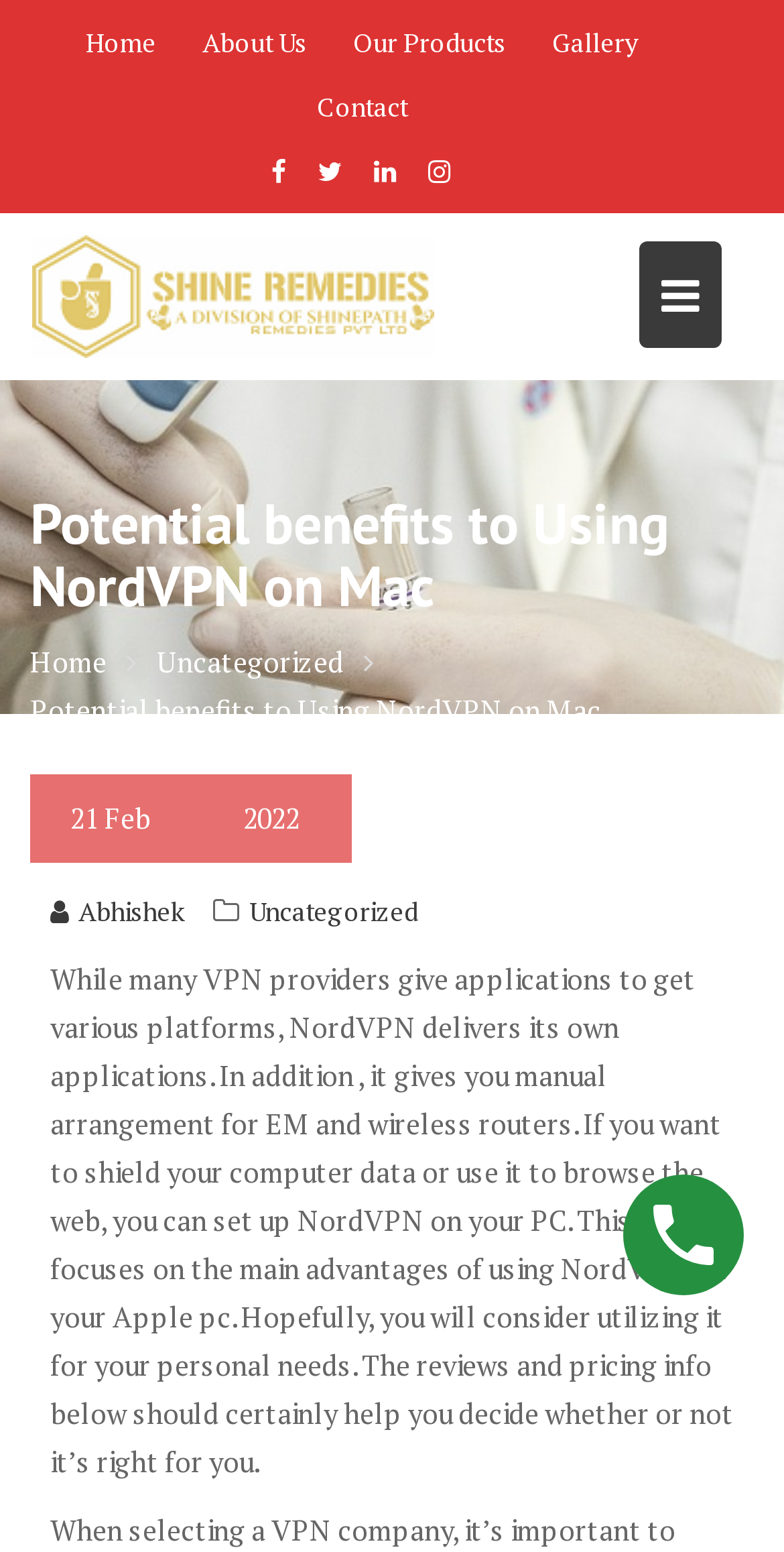What is the purpose of NordVPN?
Provide a comprehensive and detailed answer to the question.

The purpose of NordVPN is obtained from the StaticText element with the text 'While many VPN providers give applications to get various platforms, NordVPN delivers its own applications. In addition, it gives you manual arrangement for EM and wireless routers. If you want to shield your computer data or use it to browse the web, you can set up NordVPN on your PC.' which mentions shielding computer data as one of its purposes.